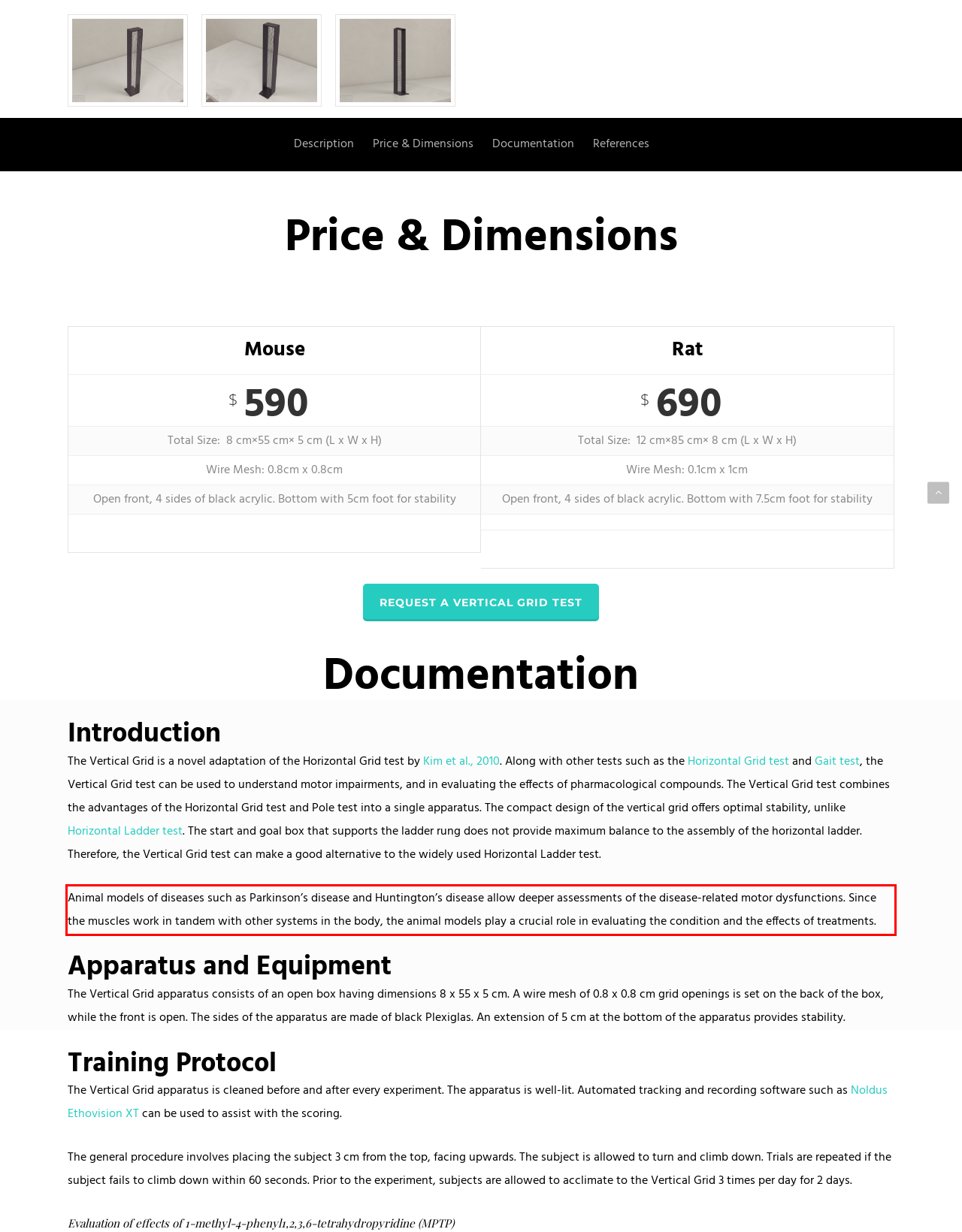Your task is to recognize and extract the text content from the UI element enclosed in the red bounding box on the webpage screenshot.

Animal models of diseases such as Parkinson’s disease and Huntington’s disease allow deeper assessments of the disease-related motor dysfunctions. Since the muscles work in tandem with other systems in the body, the animal models play a crucial role in evaluating the condition and the effects of treatments.